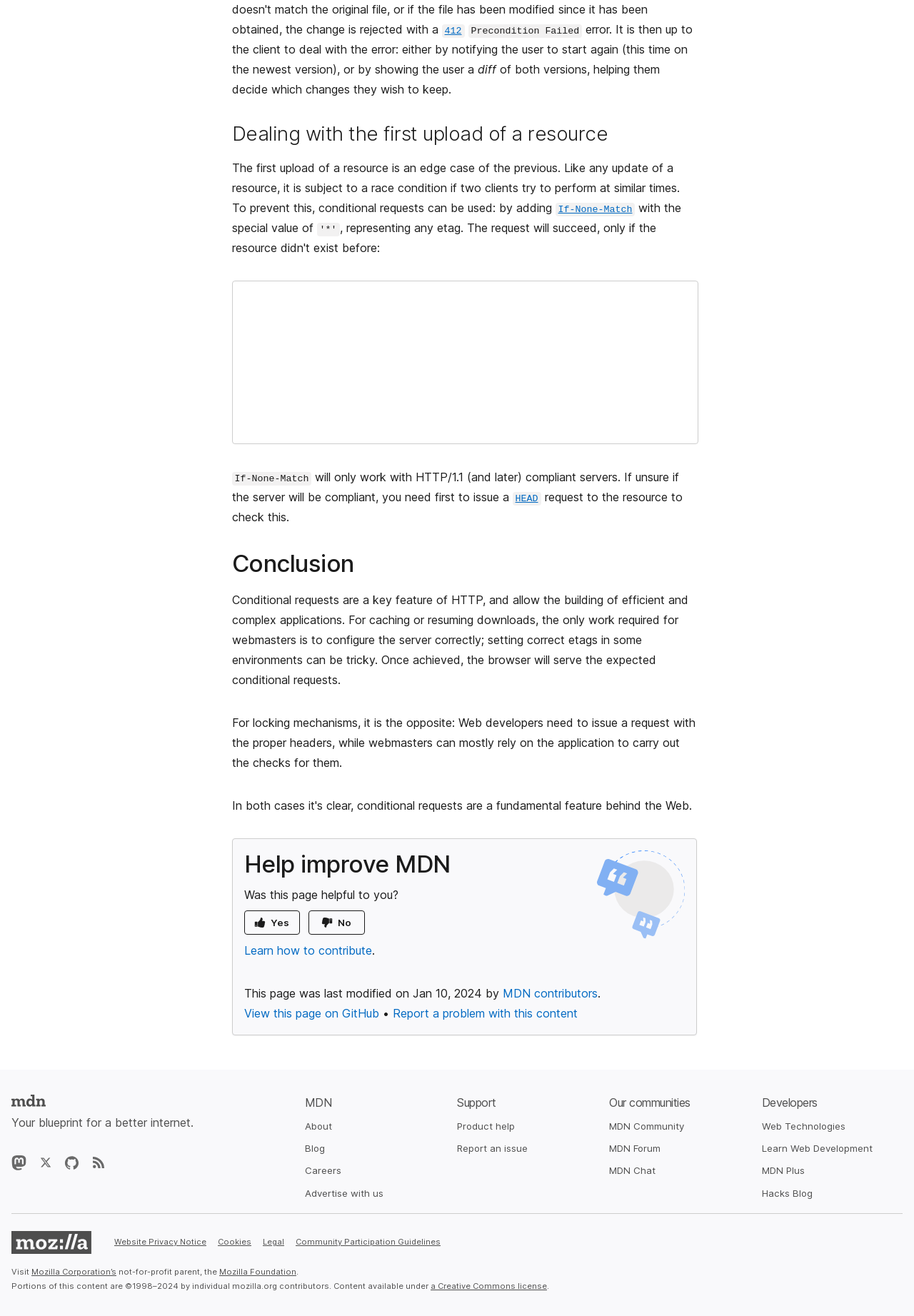Pinpoint the bounding box coordinates of the clickable area needed to execute the instruction: "Click on 'Help improve MDN'". The coordinates should be specified as four float numbers between 0 and 1, i.e., [left, top, right, bottom].

[0.267, 0.646, 0.749, 0.668]